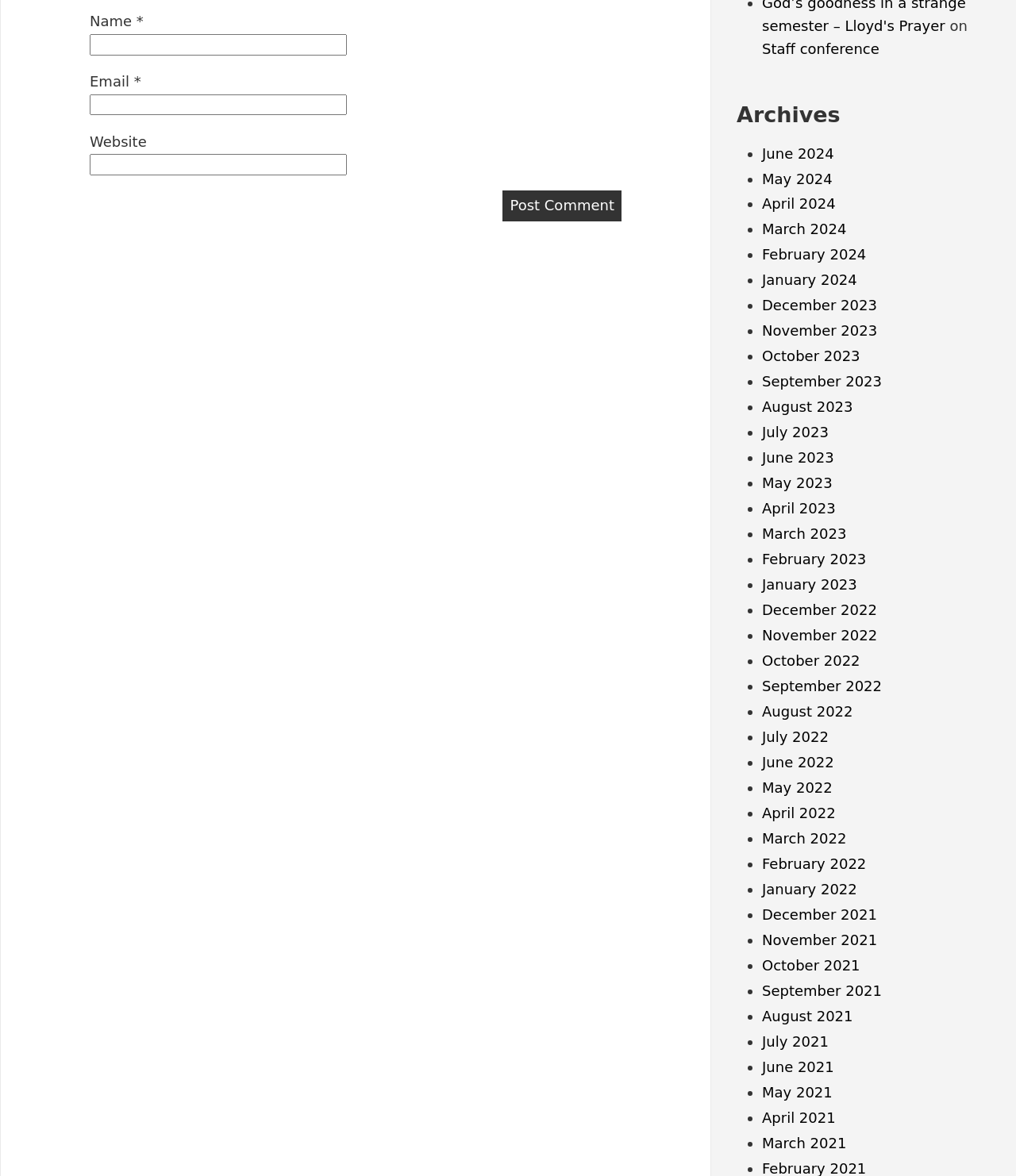How are the monthly links in 'Archives' organized?
Using the image as a reference, give an elaborate response to the question.

The monthly links in the 'Archives' section are listed in reverse chronological order, with the most recent month at the top and the oldest month at the bottom.